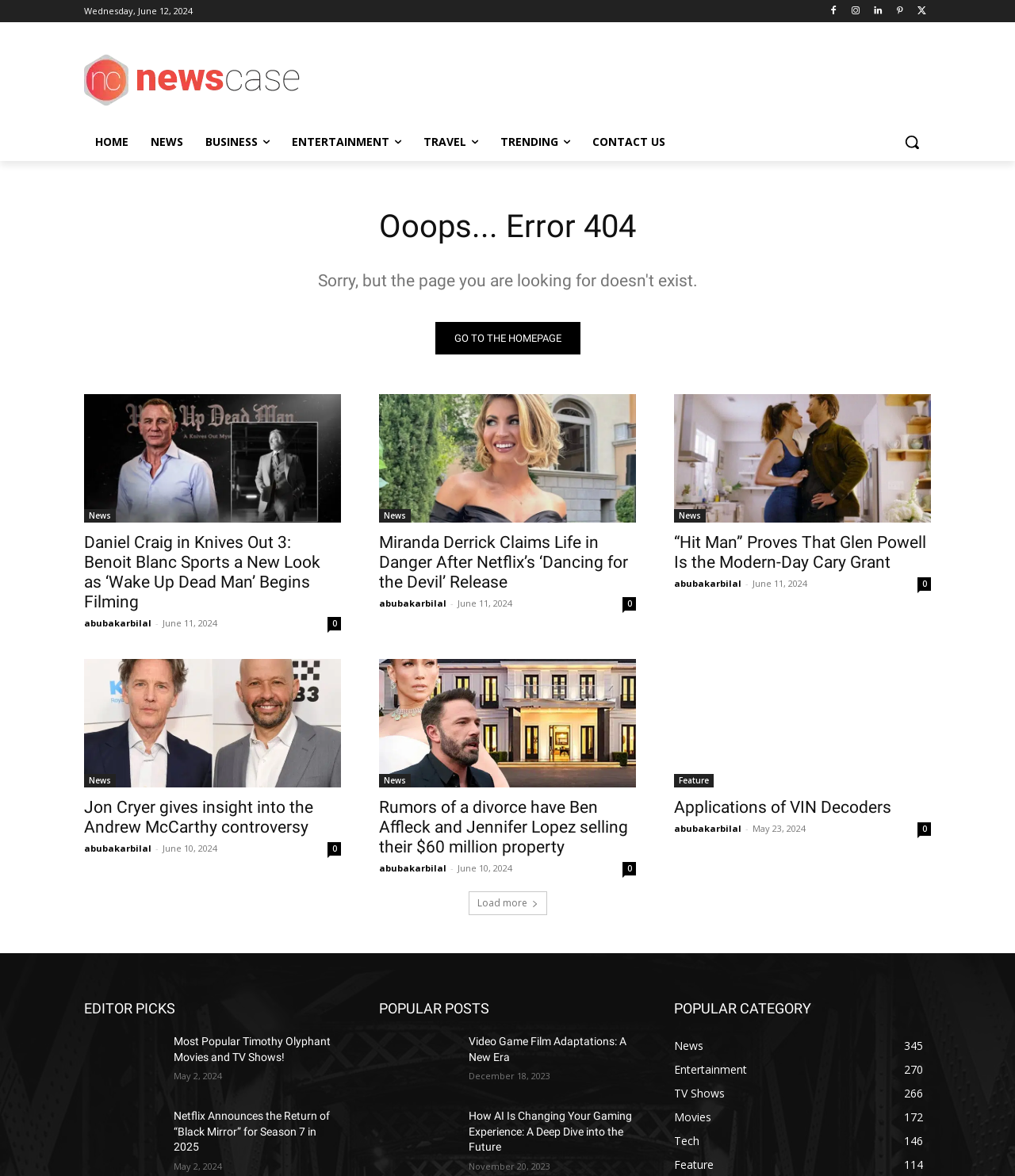Identify the bounding box coordinates for the element you need to click to achieve the following task: "read news". Provide the bounding box coordinates as four float numbers between 0 and 1, in the form [left, top, right, bottom].

[0.083, 0.335, 0.336, 0.444]